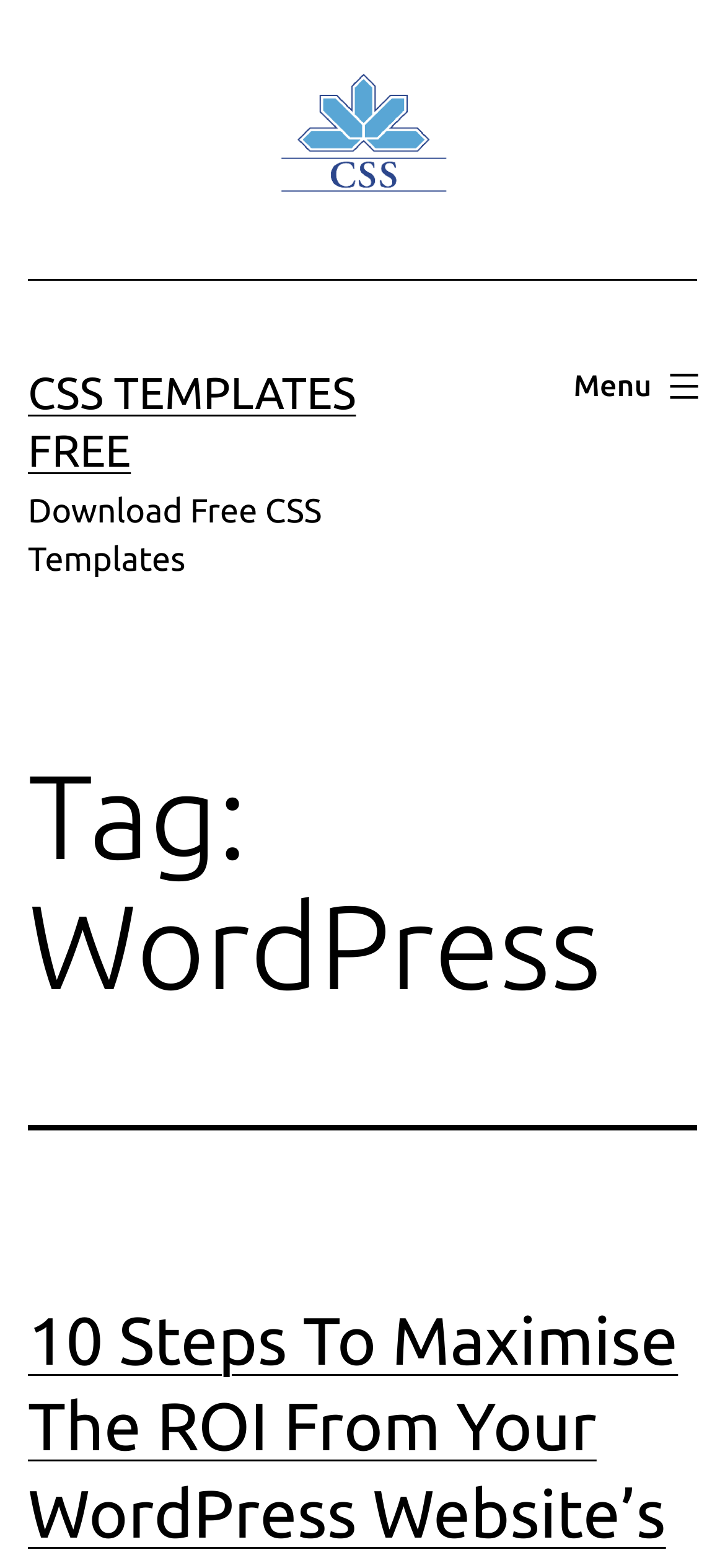Write an exhaustive caption that covers the webpage's main aspects.

The webpage is about WordPress and CSS templates, with a prominent link "CSS Templates Free" located near the top center of the page, accompanied by an image with the same name. Below this link, there is a larger link "CSS TEMPLATES FREE" situated on the left side of the page. 

Next to the larger link, there is a static text "Download Free CSS Templates" that provides a brief description of the webpage's content. 

On the top right side of the page, there is a navigation menu labeled "Primary menu" which can be expanded by clicking the "Menu" button. 

Further down the page, there is a header section that spans the entire width of the page, containing a heading "Tag: WordPress" that suggests the webpage is categorized under WordPress.